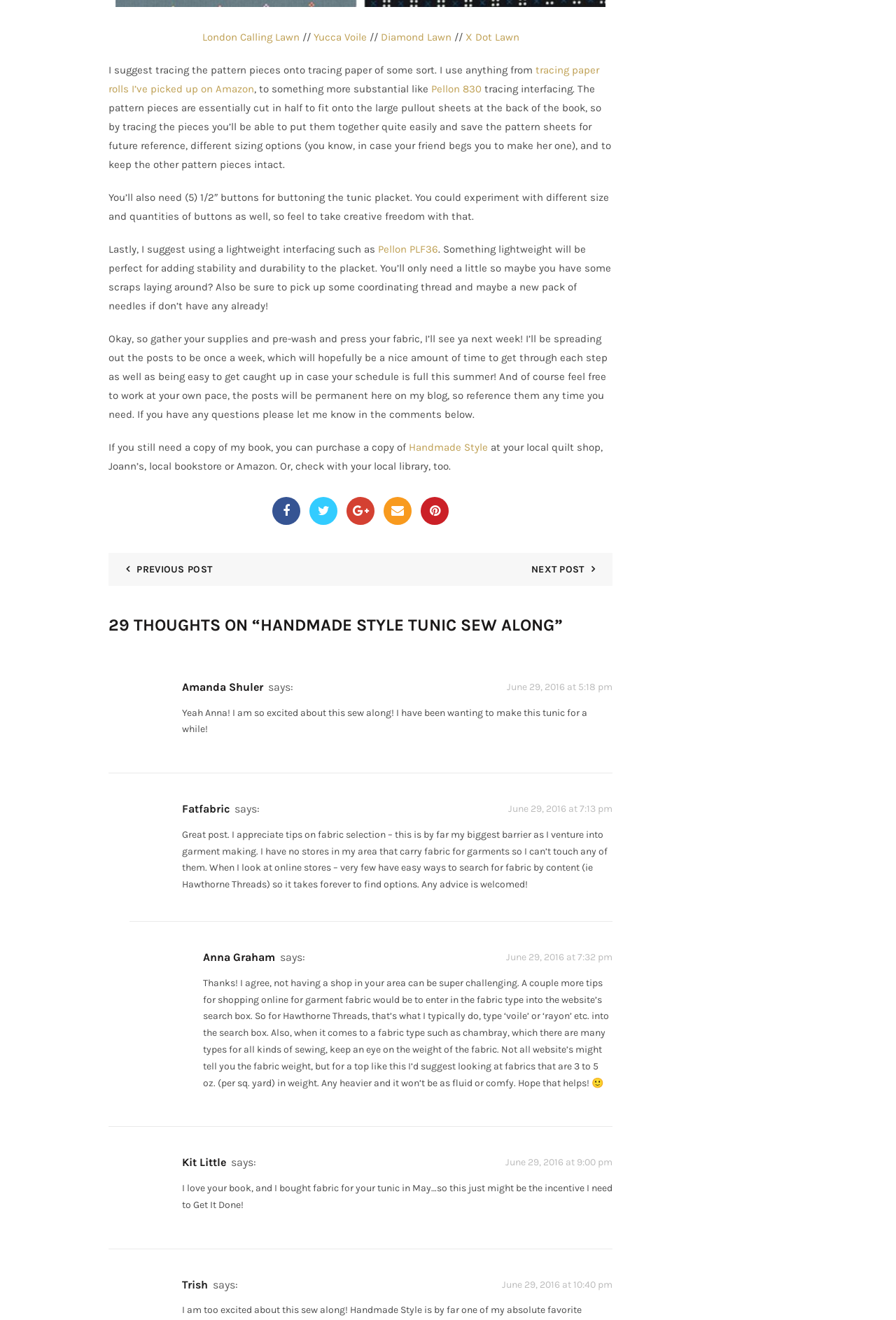How often will the sew along posts be published?
From the image, respond using a single word or phrase.

Once a week